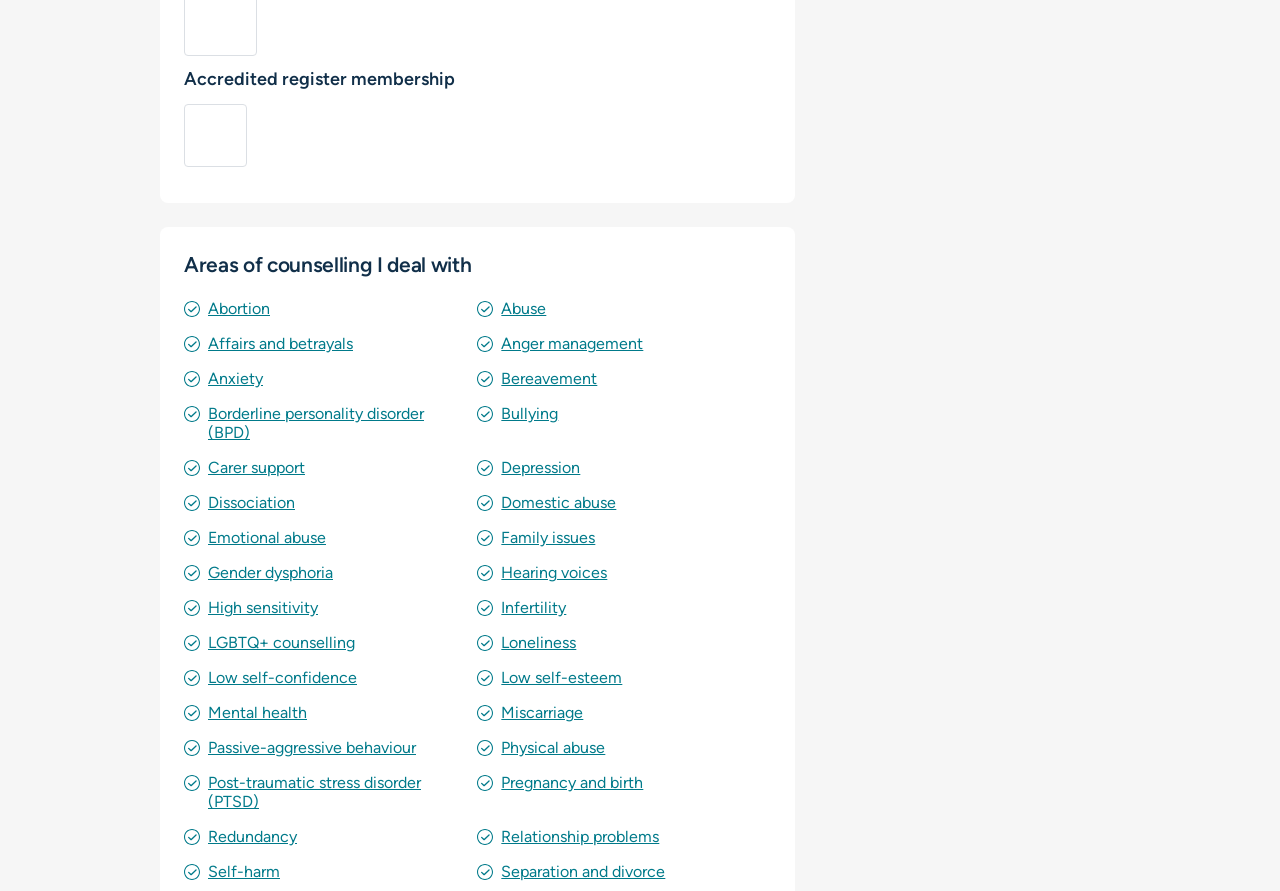Give a concise answer using only one word or phrase for this question:
What is the accreditation of the counsellor?

British Association for Counselling & Psychotherapy